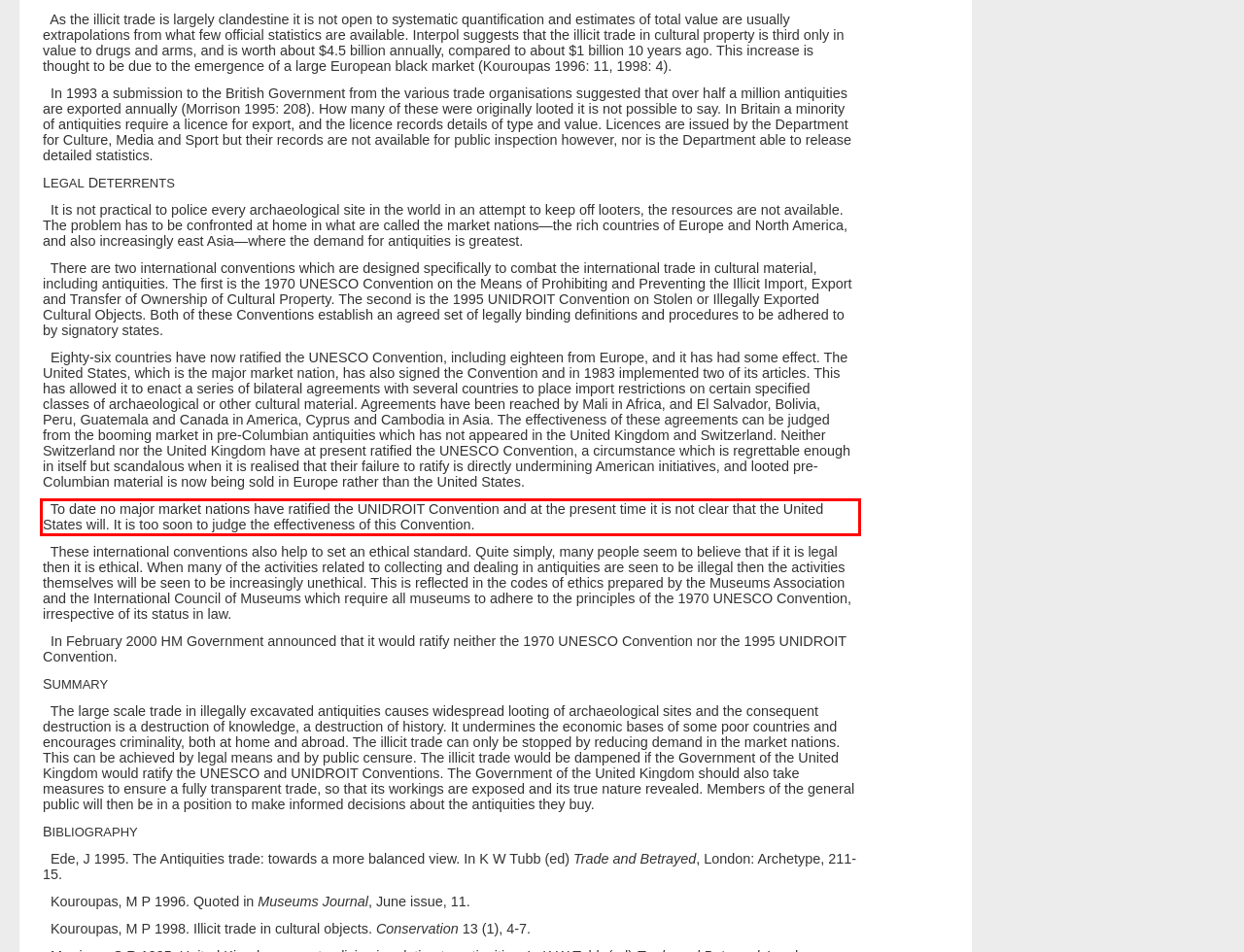Within the screenshot of a webpage, identify the red bounding box and perform OCR to capture the text content it contains.

To date no major market nations have ratified the UNIDROIT Convention and at the present time it is not clear that the United States will. It is too soon to judge the effectiveness of this Convention.